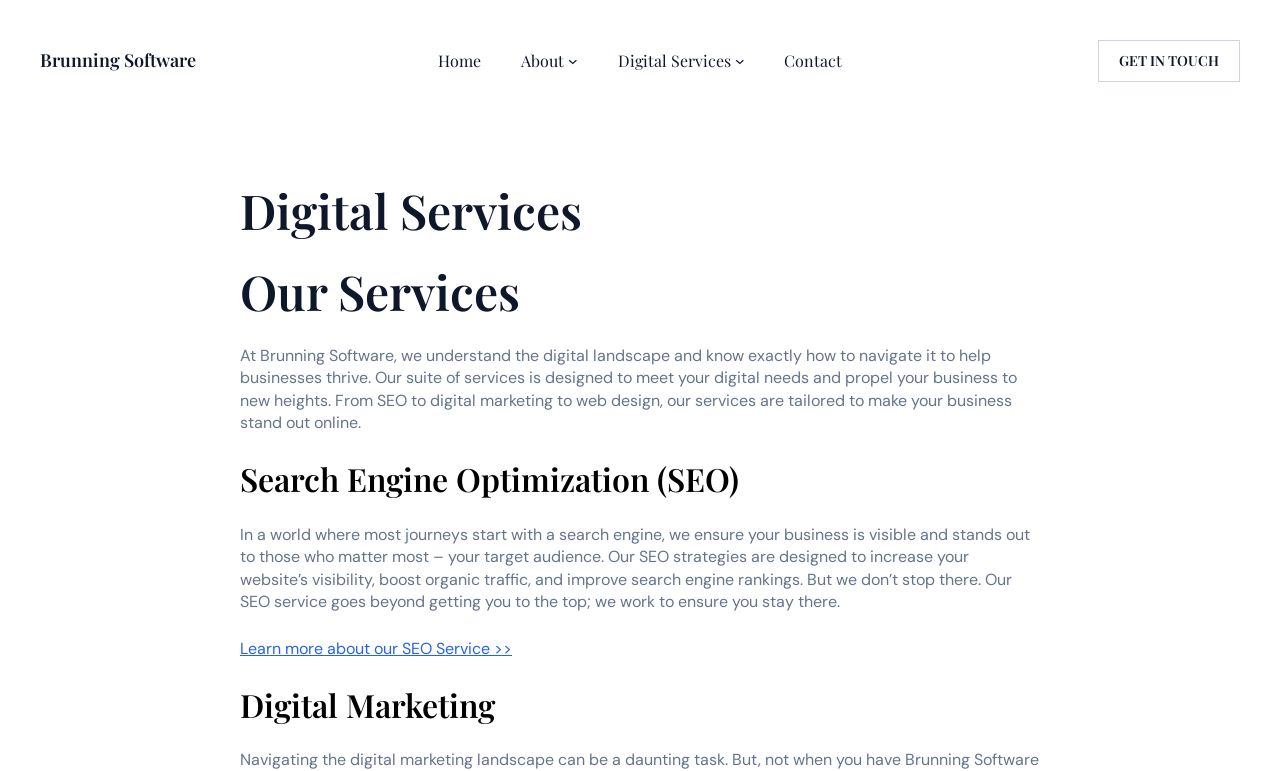What is the purpose of the company's SEO service? Observe the screenshot and provide a one-word or short phrase answer.

Increase website visibility